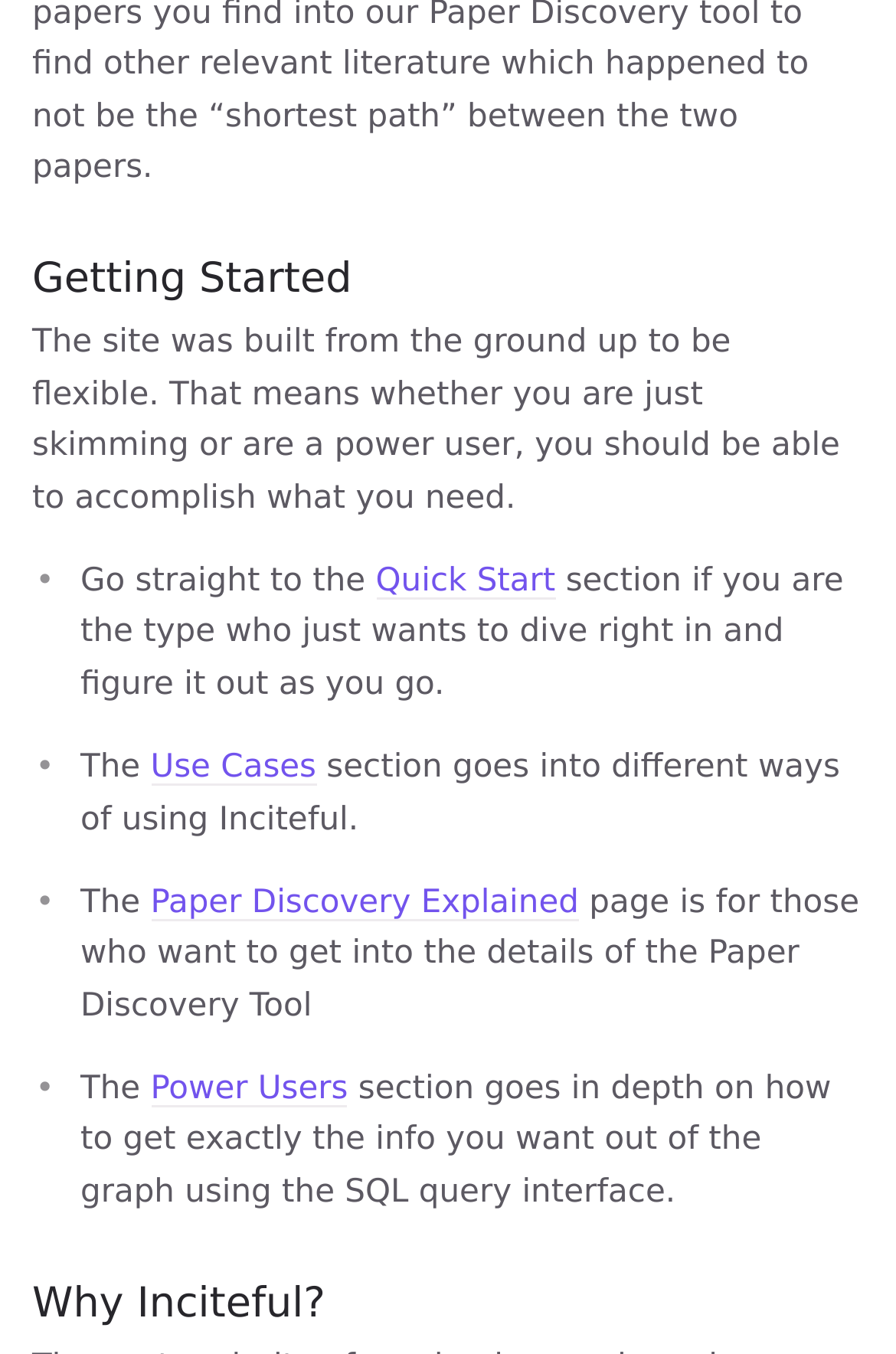How many sections are available on the website?
Provide a detailed answer to the question using information from the image.

The website has four sections: Quick Start, Use Cases, Paper Discovery Explained, and Power Users, which provide different ways of using Inciteful and getting the desired information.